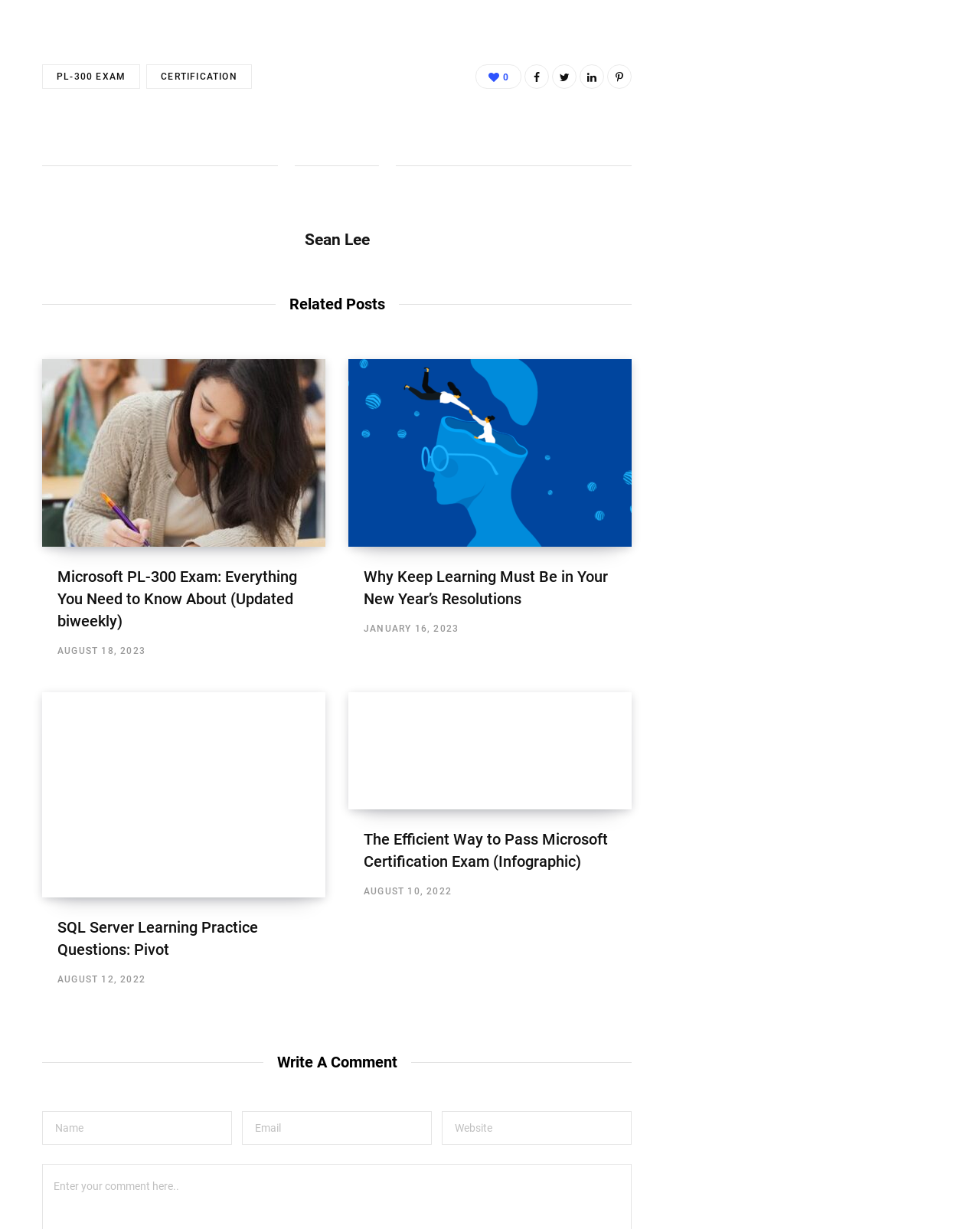Look at the image and answer the question in detail:
How many articles are on this webpage?

There are four article elements on this webpage, each with a heading, link, and time element, so the total number of articles is 4.